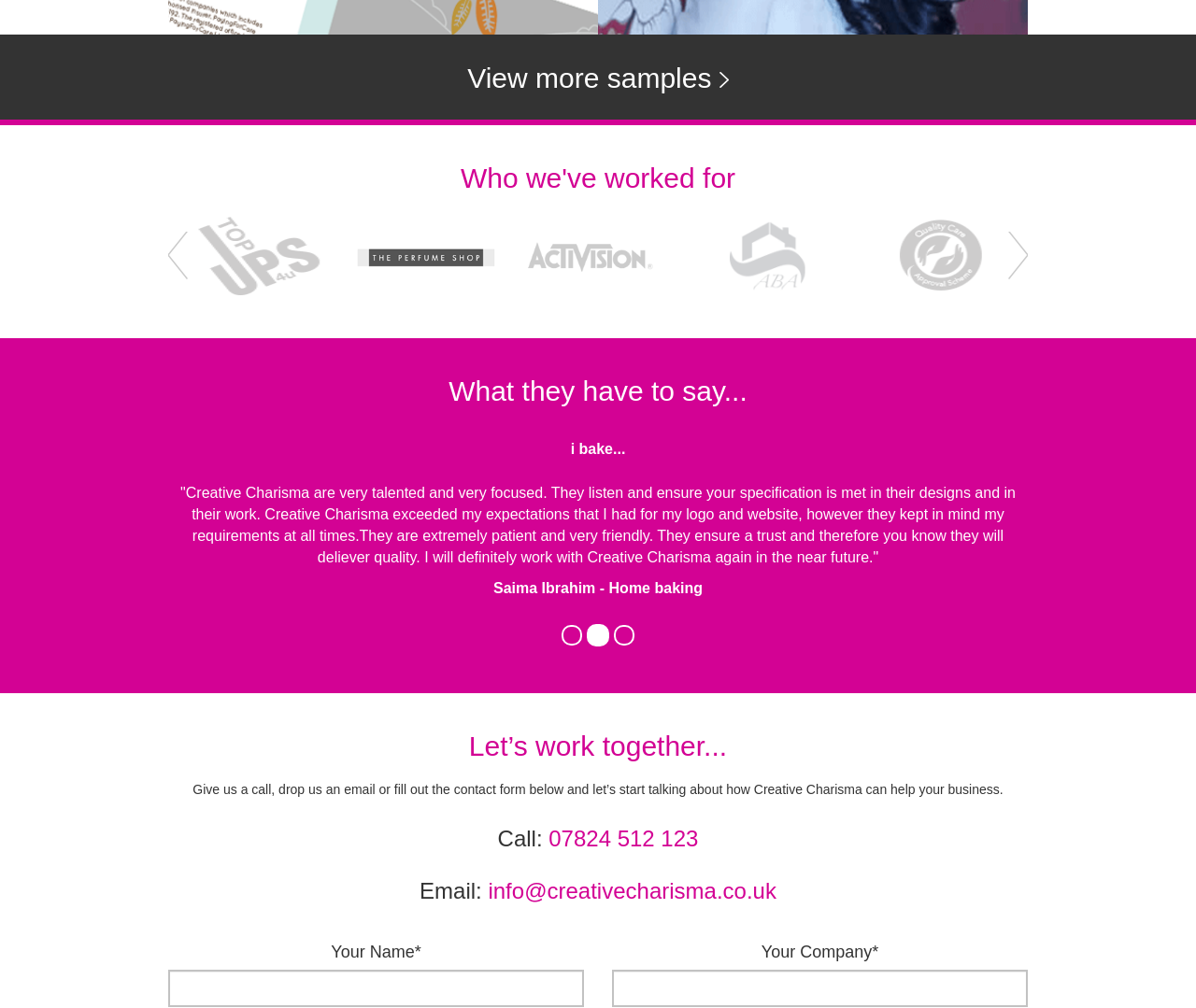What is the purpose of the contact form?
Please utilize the information in the image to give a detailed response to the question.

The purpose of the contact form is to get in touch with the company, as indicated by the heading 'Let’s work together...' and the text 'Give us a call, drop us an email or fill out the contact form below and let’s start talking about how Creative Charisma can help your business.' The form has fields for 'Your Name*' and 'Your Company*' which suggests that it is meant for potential clients to reach out to the company.